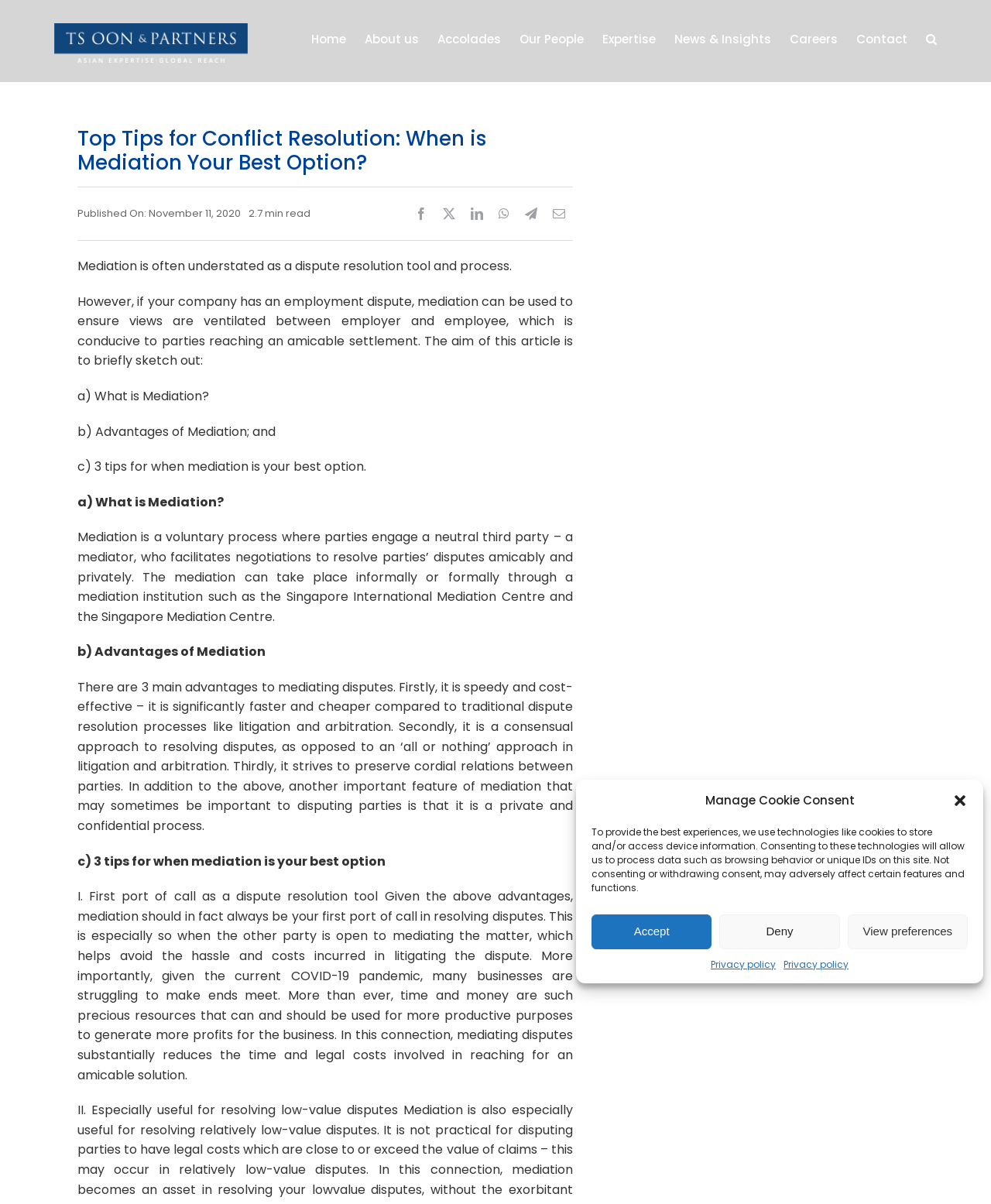Pinpoint the bounding box coordinates of the clickable element to carry out the following instruction: "Click the TS Oon & Partners Logo."

[0.055, 0.019, 0.25, 0.052]